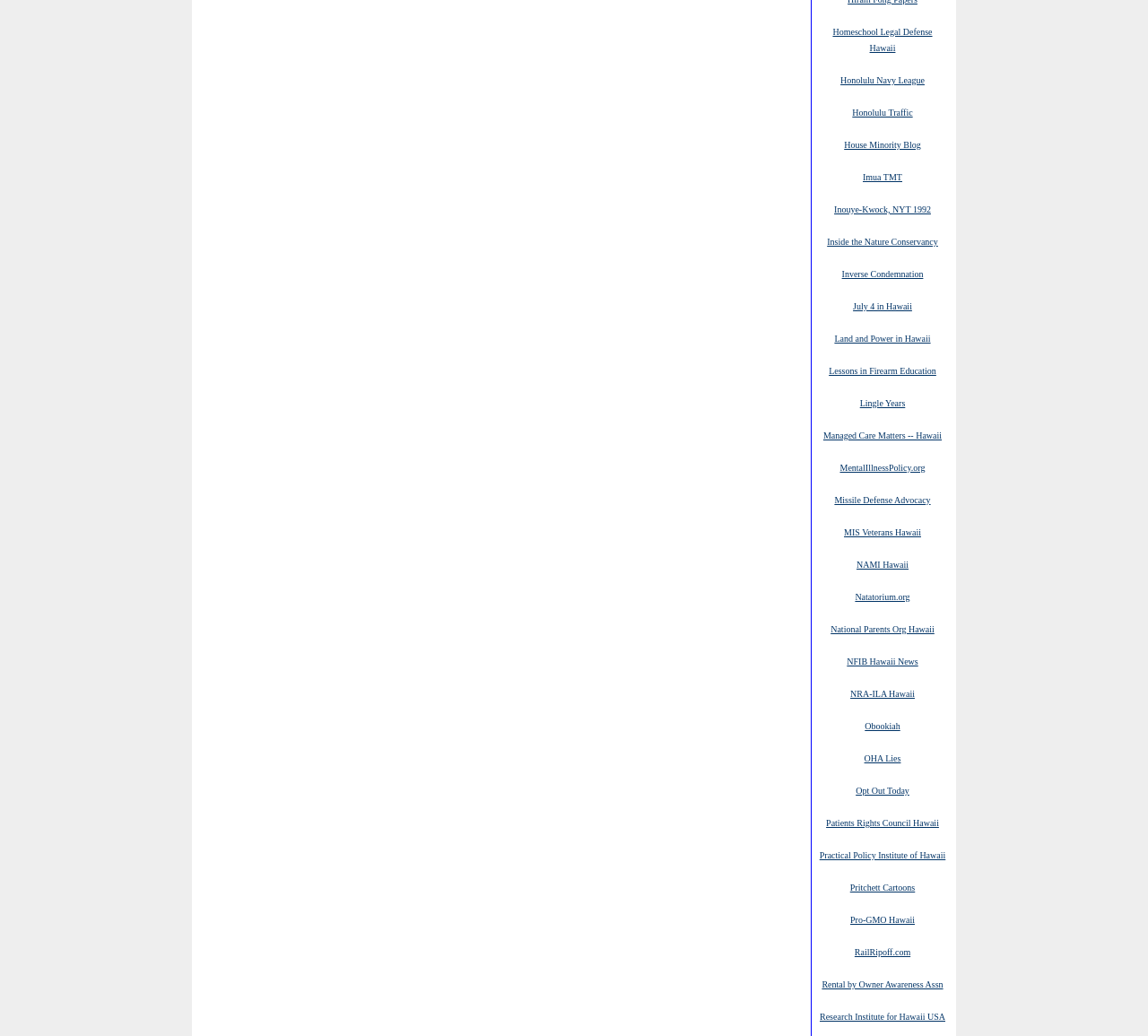Highlight the bounding box coordinates of the element that should be clicked to carry out the following instruction: "Visit Homeschool Legal Defense Hawaii website". The coordinates must be given as four float numbers ranging from 0 to 1, i.e., [left, top, right, bottom].

[0.725, 0.024, 0.812, 0.052]